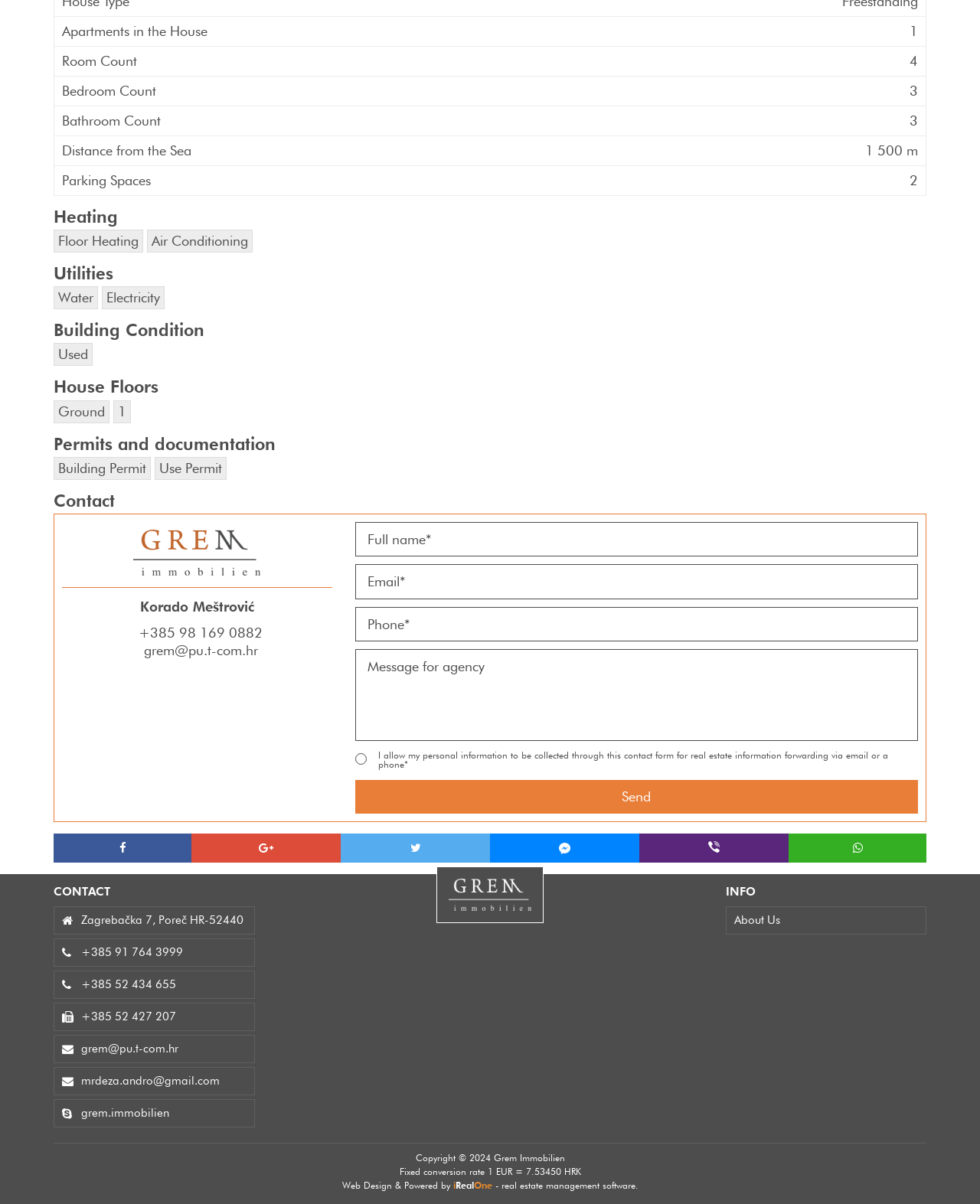Based on the element description, predict the bounding box coordinates (top-left x, top-left y, bottom-right x, bottom-right y) for the UI element in the screenshot: name="message" placeholder="Message for agency"

[0.362, 0.539, 0.937, 0.615]